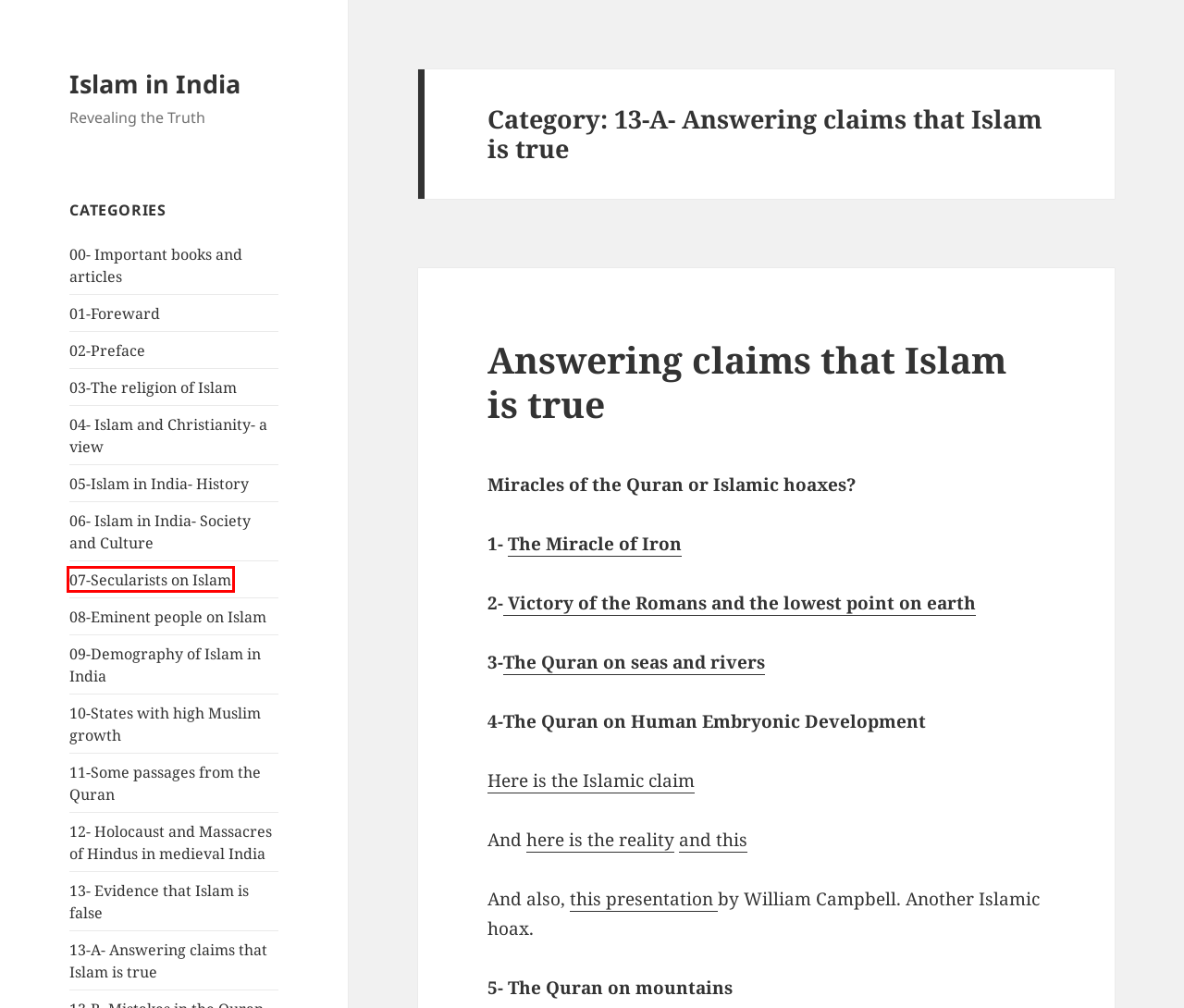You have been given a screenshot of a webpage with a red bounding box around a UI element. Select the most appropriate webpage description for the new webpage that appears after clicking the element within the red bounding box. The choices are:
A. 07-Secularists on Islam – Islam in India
B. 02-Preface – Islam in India
C. 06- Islam in India- Society and Culture – Islam in India
D. 11-Some passages from the Quran – Islam in India
E. Answering claims that Islam is true – Islam in India
F. 01-Foreward – Islam in India
G. The Quran on Human Embryonic Development - The Religion of Islam
H. 10-States with high Muslim growth – Islam in India

A